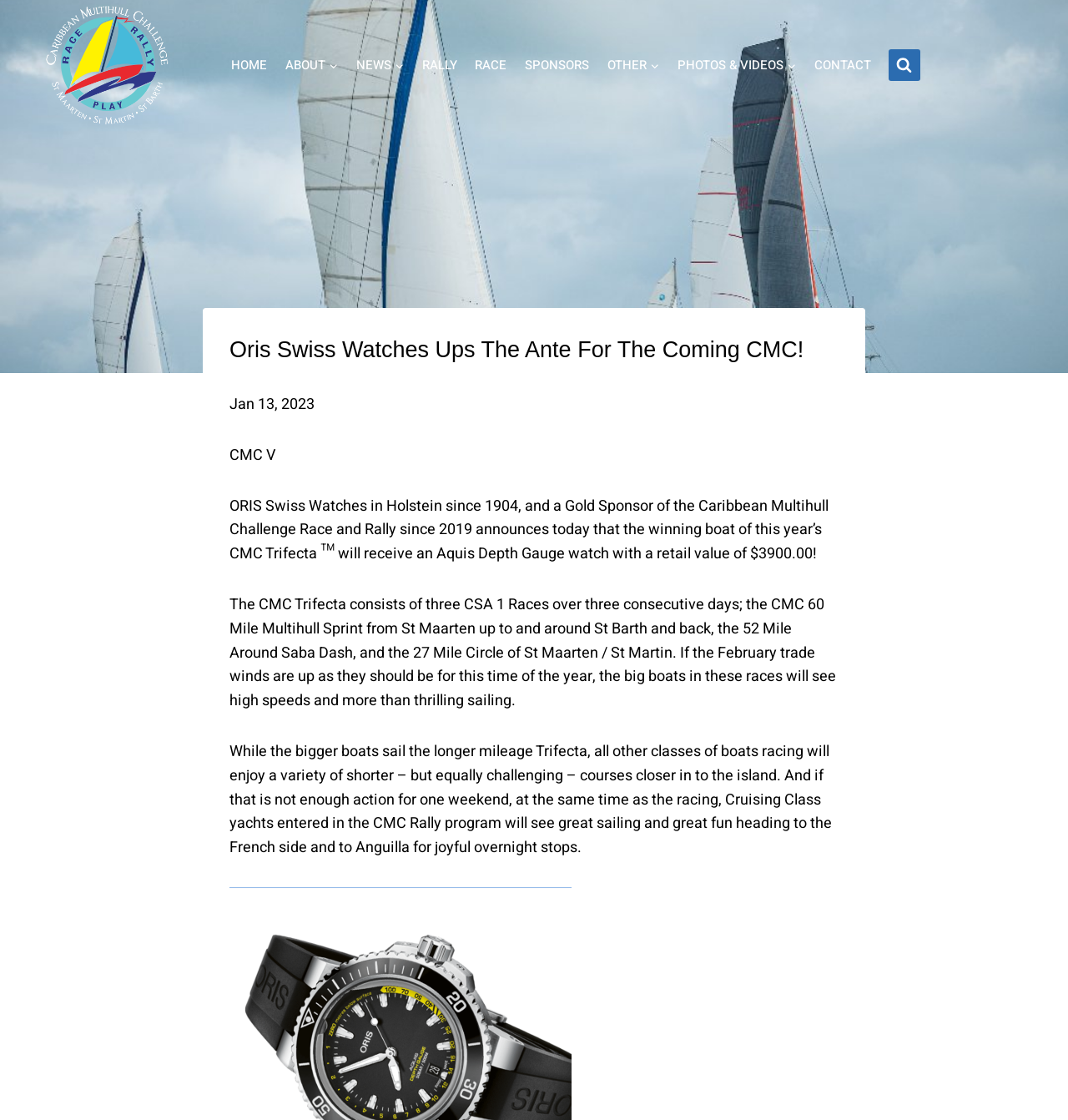Reply to the question with a single word or phrase:
What is the retail value of the Aquis Depth Gauge watch?

$3900.00